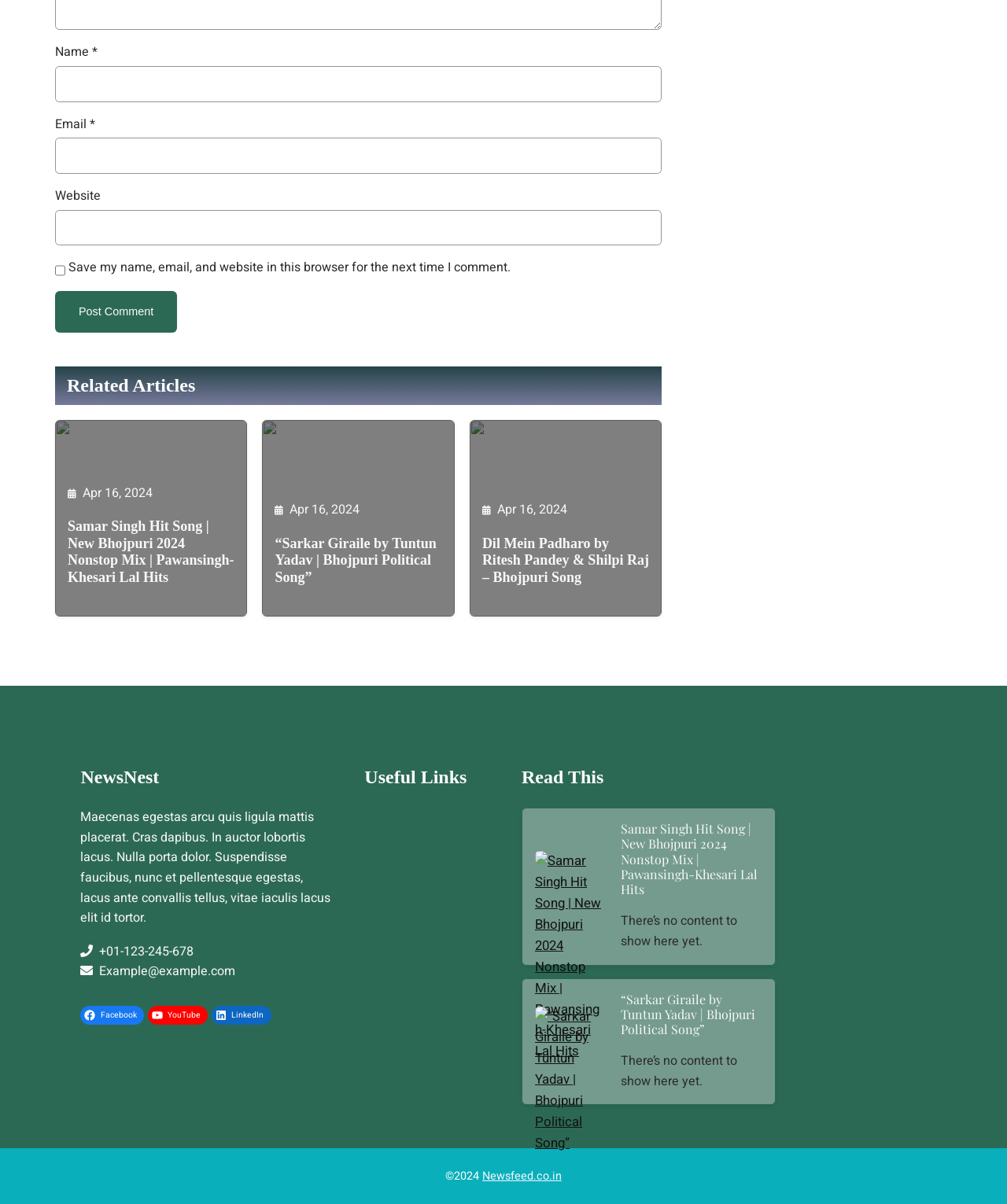Kindly determine the bounding box coordinates of the area that needs to be clicked to fulfill this instruction: "Export something".

None